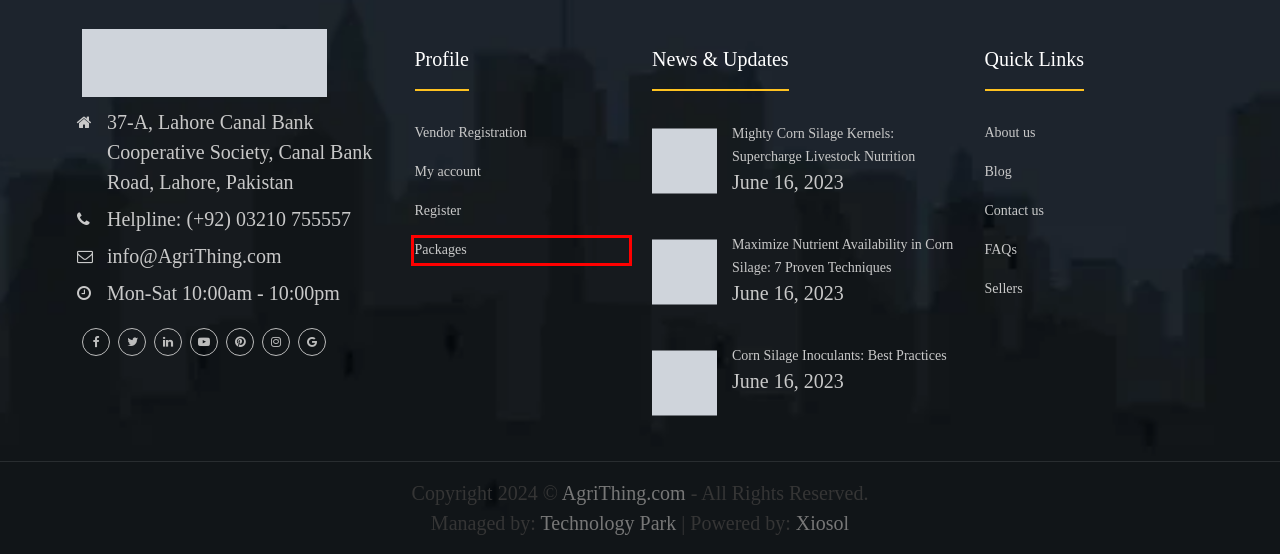Examine the screenshot of a webpage with a red bounding box around a UI element. Your task is to identify the webpage description that best corresponds to the new webpage after clicking the specified element. The given options are:
A. Vendor Registration - AgriThing.com
B. Blog - AgriThing.com
C. Contact Us - AgriThing.com
D. Mighty Corn Silage Kernels: Supercharge Livestock Nutrition - AgriThing.com
E. Maximize Nutrient Availability In Corn Silage: 7 Proven Techniques - AgriThing.com
F. My Account - AgriThing.com
G. Corn Silage Inoculants: Best Practices - AgriThing.com
H. Packages - AgriThing.com

H